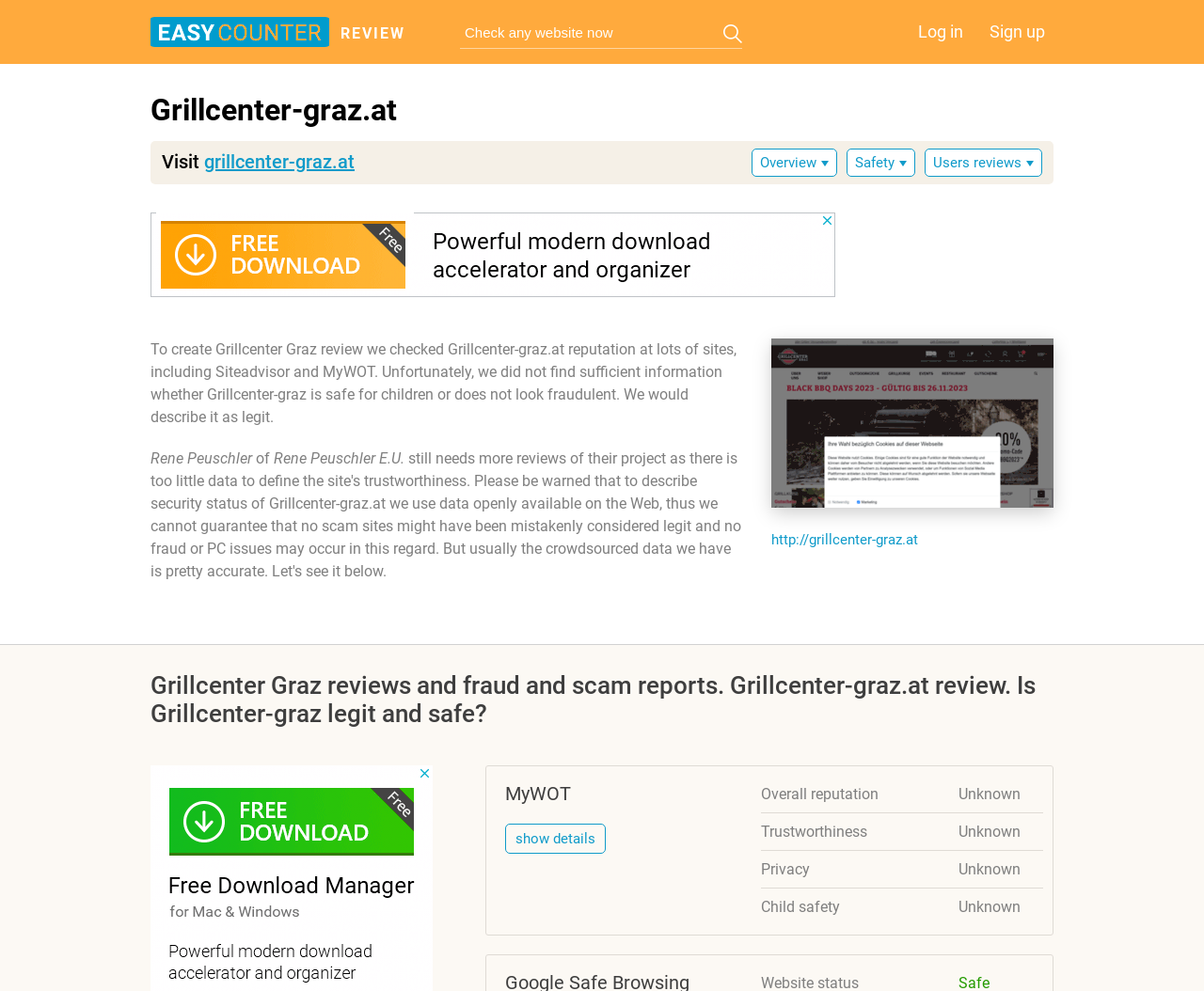Determine the bounding box coordinates of the region I should click to achieve the following instruction: "Check Safety". Ensure the bounding box coordinates are four float numbers between 0 and 1, i.e., [left, top, right, bottom].

[0.703, 0.15, 0.76, 0.178]